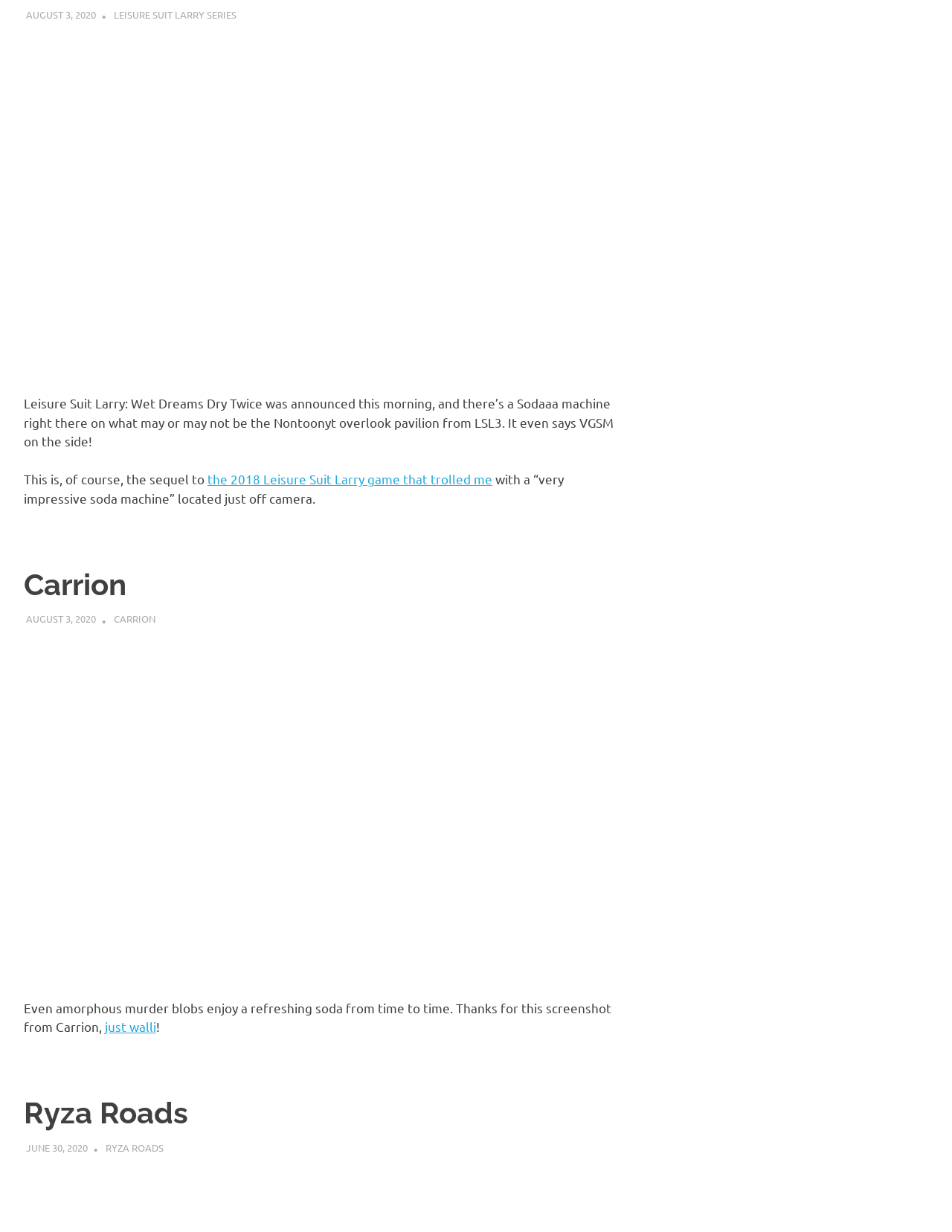Determine the bounding box coordinates of the section I need to click to execute the following instruction: "Click on the link to Leisure Suit Larry: Wet Dreams Dry Twice". Provide the coordinates as four float numbers between 0 and 1, i.e., [left, top, right, bottom].

[0.025, 0.383, 0.517, 0.395]